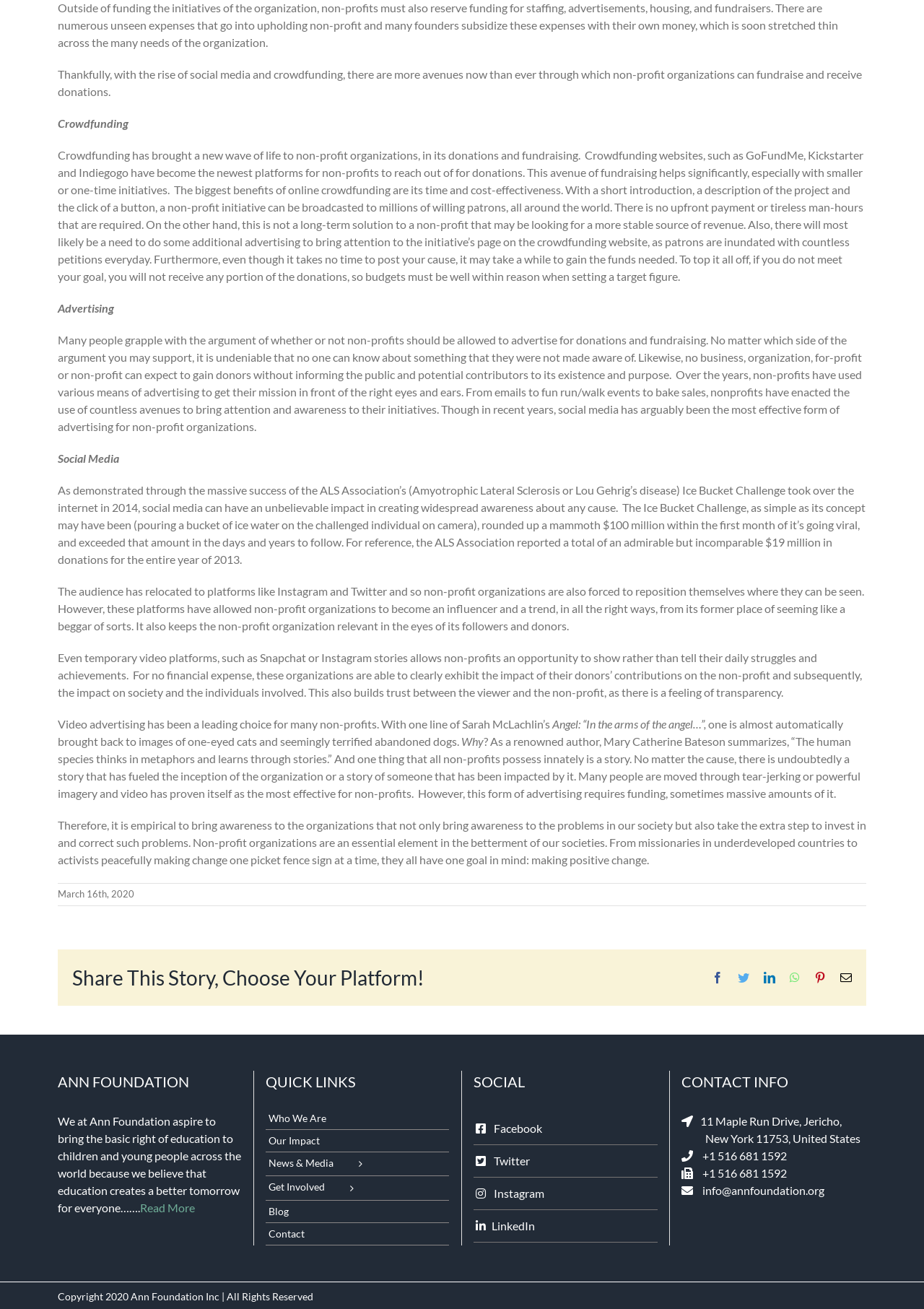Could you provide the bounding box coordinates for the portion of the screen to click to complete this instruction: "Visit the Who We Are page"?

[0.288, 0.846, 0.486, 0.863]